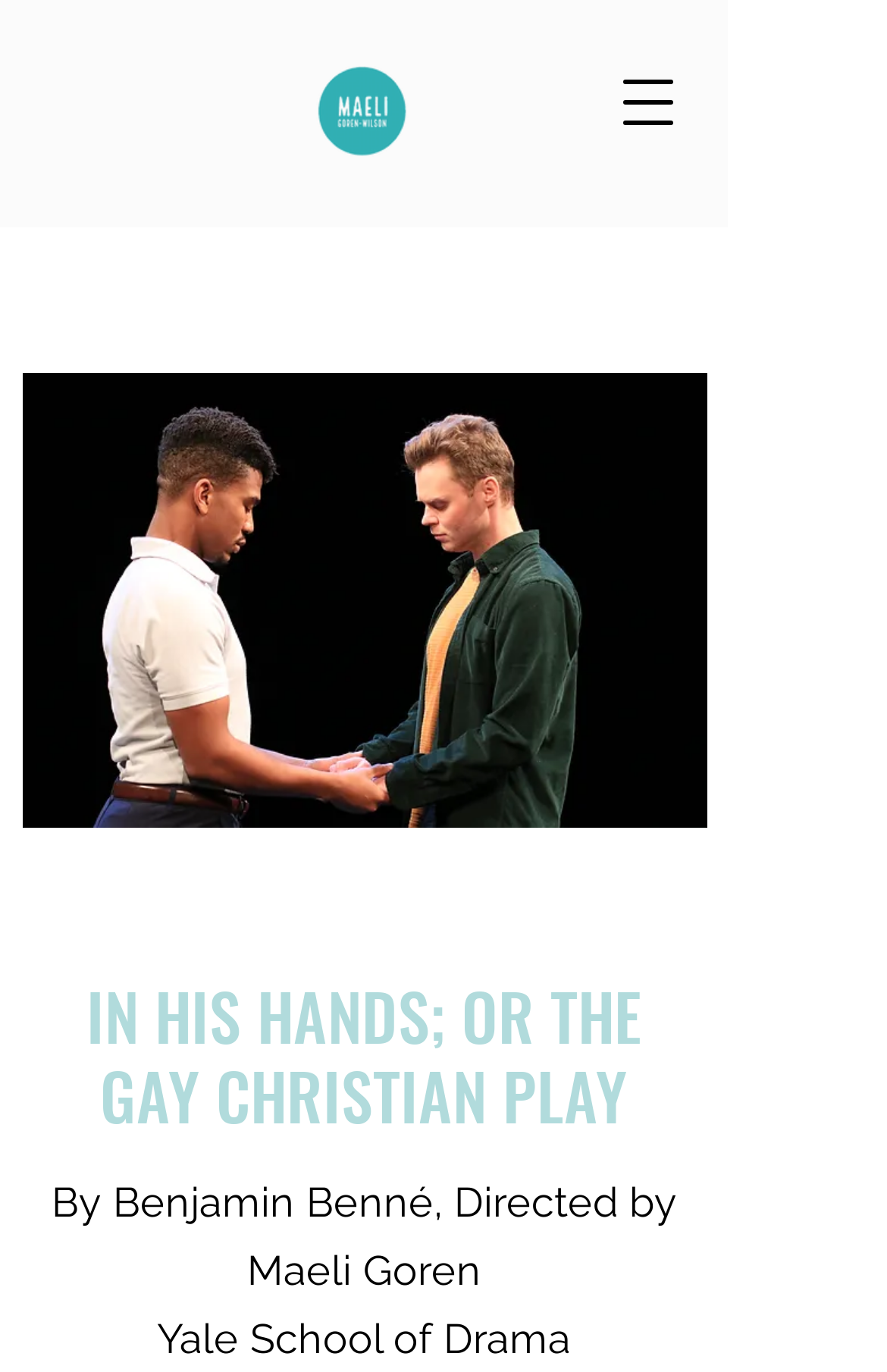How many images are on the webpage?
Please respond to the question with as much detail as possible.

I found the answer by looking at the image elements on the webpage. There are two image elements, one with the text 'Screen Shot 2021-07-22 at 4.50_edited.png' and another with the text 'IMG_0822.JPG'. Therefore, there are 2 images on the webpage.